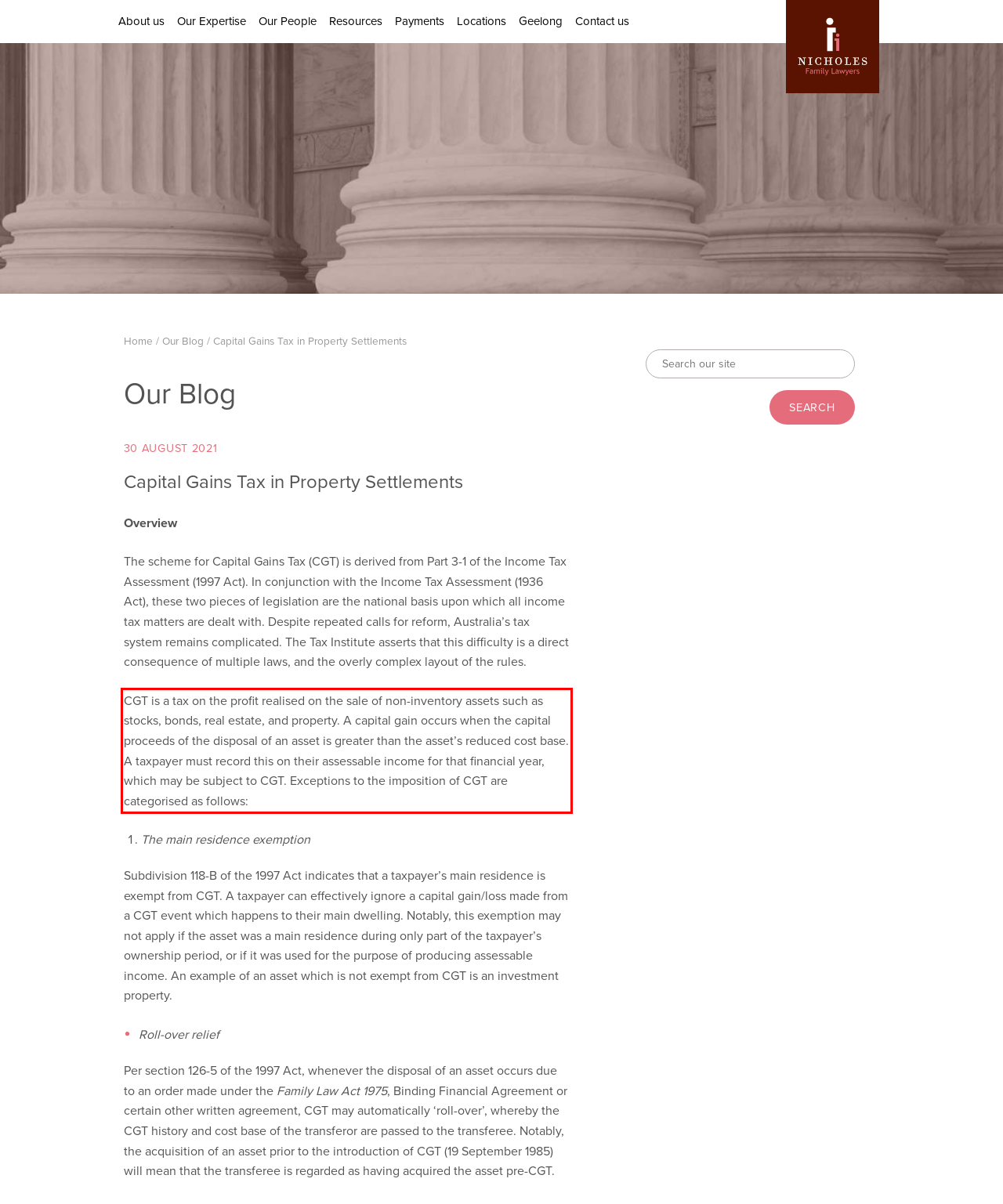Examine the screenshot of the webpage, locate the red bounding box, and perform OCR to extract the text contained within it.

CGT is a tax on the profit realised on the sale of non-inventory assets such as stocks, bonds, real estate, and property. A capital gain occurs when the capital proceeds of the disposal of an asset is greater than the asset’s reduced cost base. A taxpayer must record this on their assessable income for that financial year, which may be subject to CGT. Exceptions to the imposition of CGT are categorised as follows: